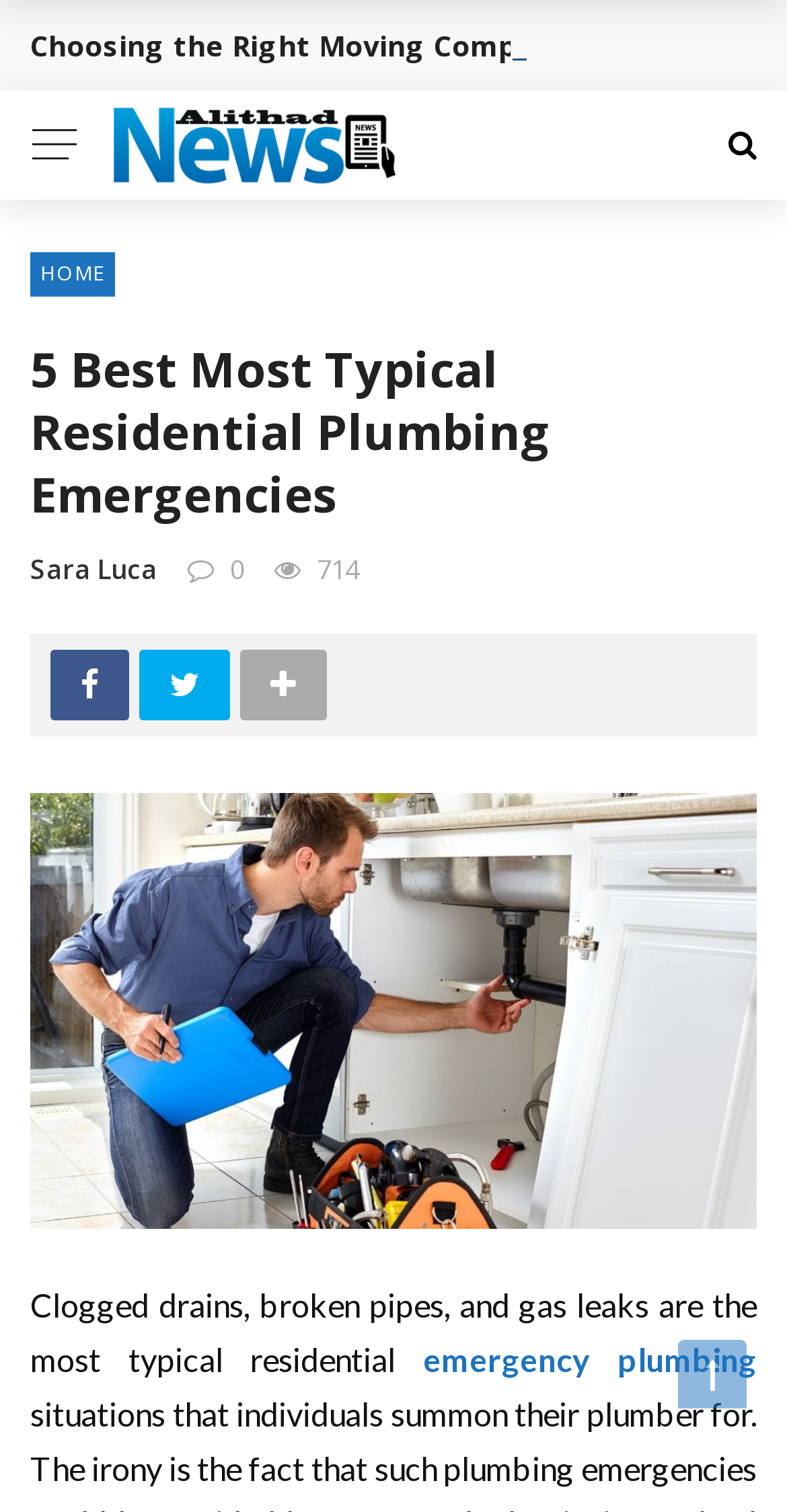Based on the image, give a detailed response to the question: What is the phone number mentioned on the webpage?

I found the phone number by looking at the StaticText element with the text '714' which is located near the top of the webpage.